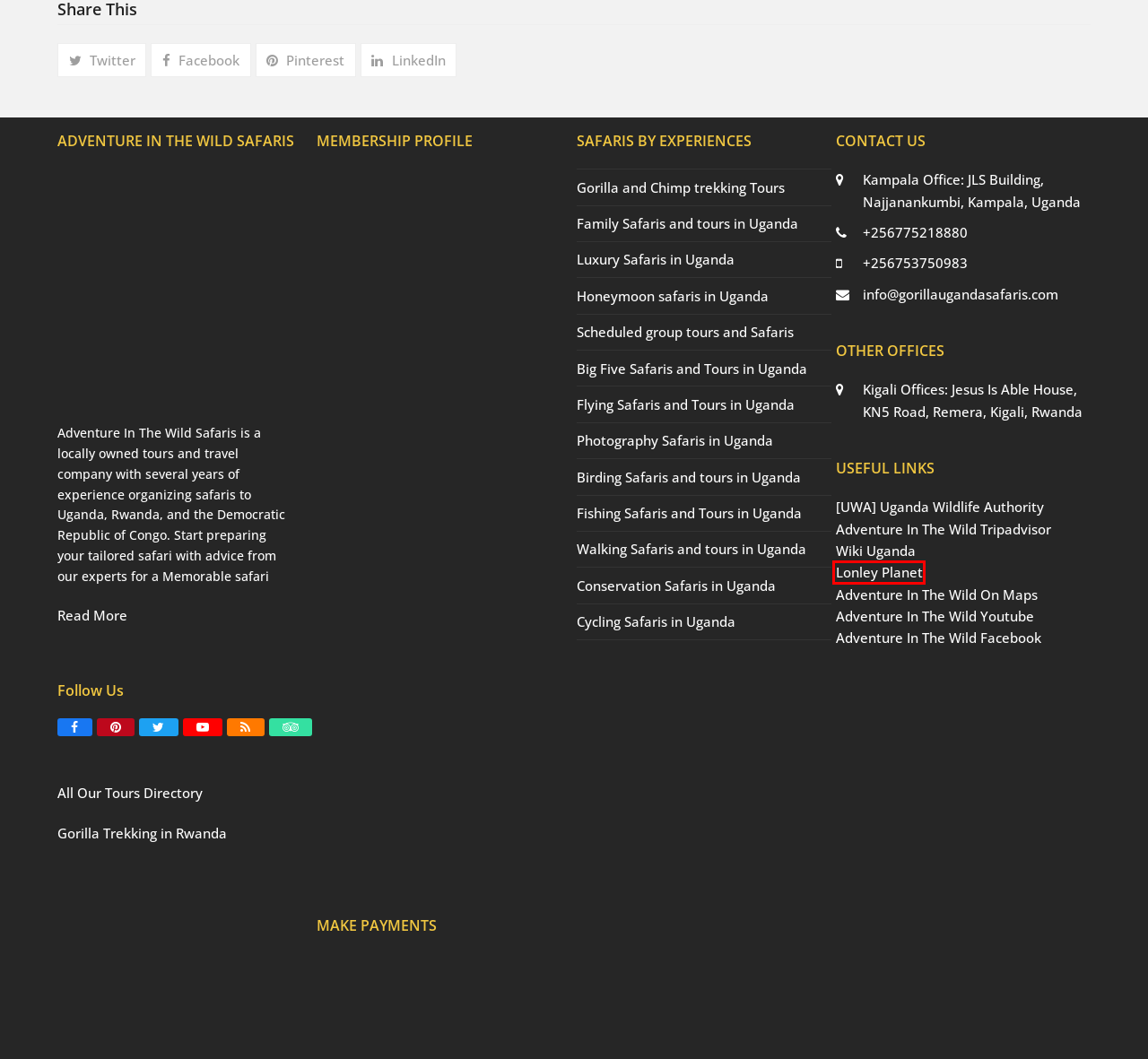Examine the screenshot of a webpage with a red bounding box around a specific UI element. Identify which webpage description best matches the new webpage that appears after clicking the element in the red bounding box. Here are the candidates:
A. Best Cycling safaris in Uganda – Uganda bike tours 2024 Packages
B. Big Five Safaris and Tours in Uganda - Gorilla Trekking Uganda
C. Walking Safaris in Uganda - Gorilla Trekking Uganda
D. Honeymoon safaris in Uganda - Gorilla Trekking Uganda
E. Uganda travel - Lonely Planet | Africa
F. Photography Safaris in Uganda - Gorilla Trekking Uganda
G. 10 Best Conservation Safaris in Uganda 2024: Packages & Prices
H. Gorilla Trekking in Rwanda: Rwanda Gorilla tours & Safaris 2024

E